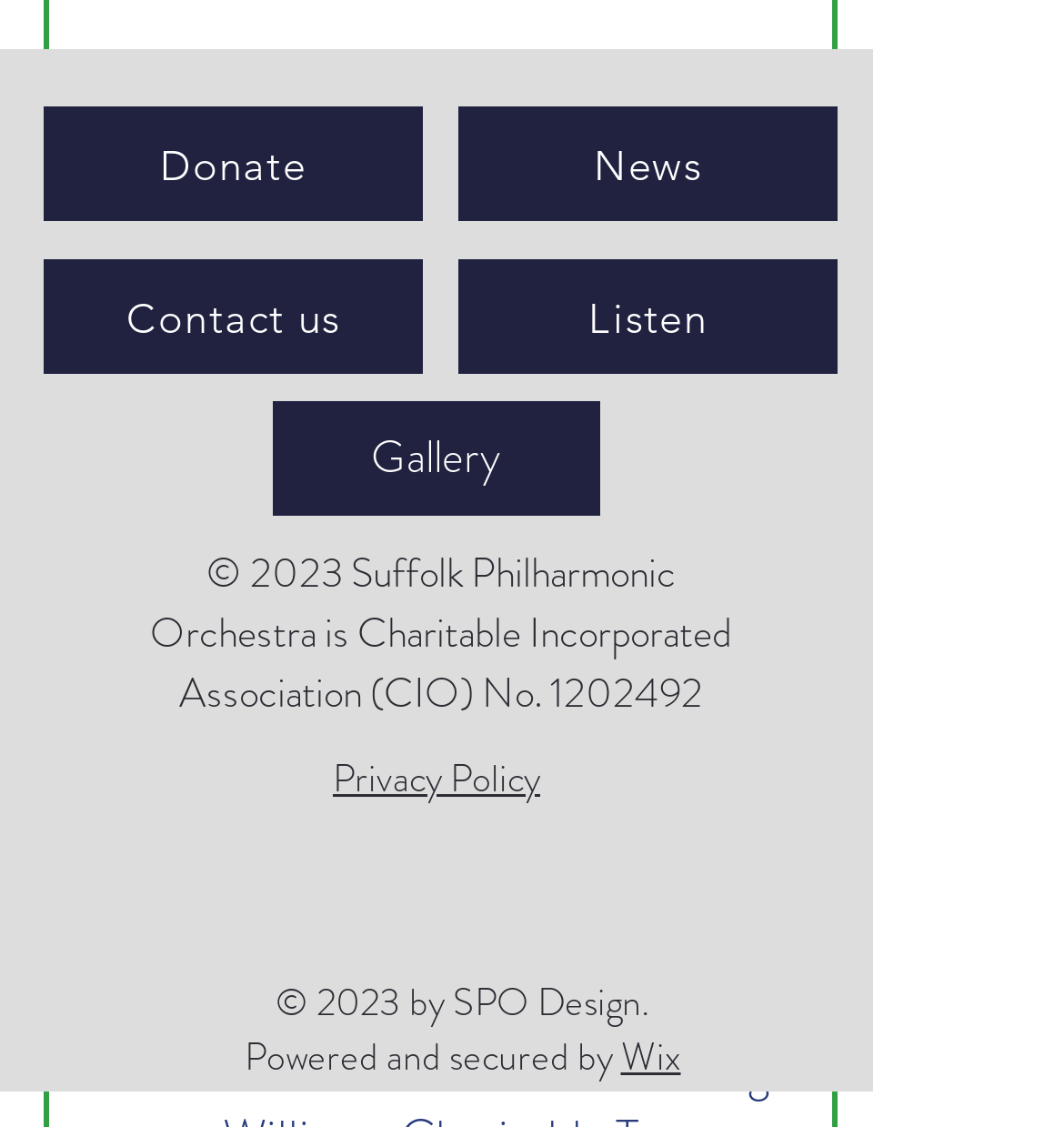Please locate the bounding box coordinates of the element's region that needs to be clicked to follow the instruction: "Check Privacy Policy". The bounding box coordinates should be provided as four float numbers between 0 and 1, i.e., [left, top, right, bottom].

[0.313, 0.666, 0.508, 0.715]